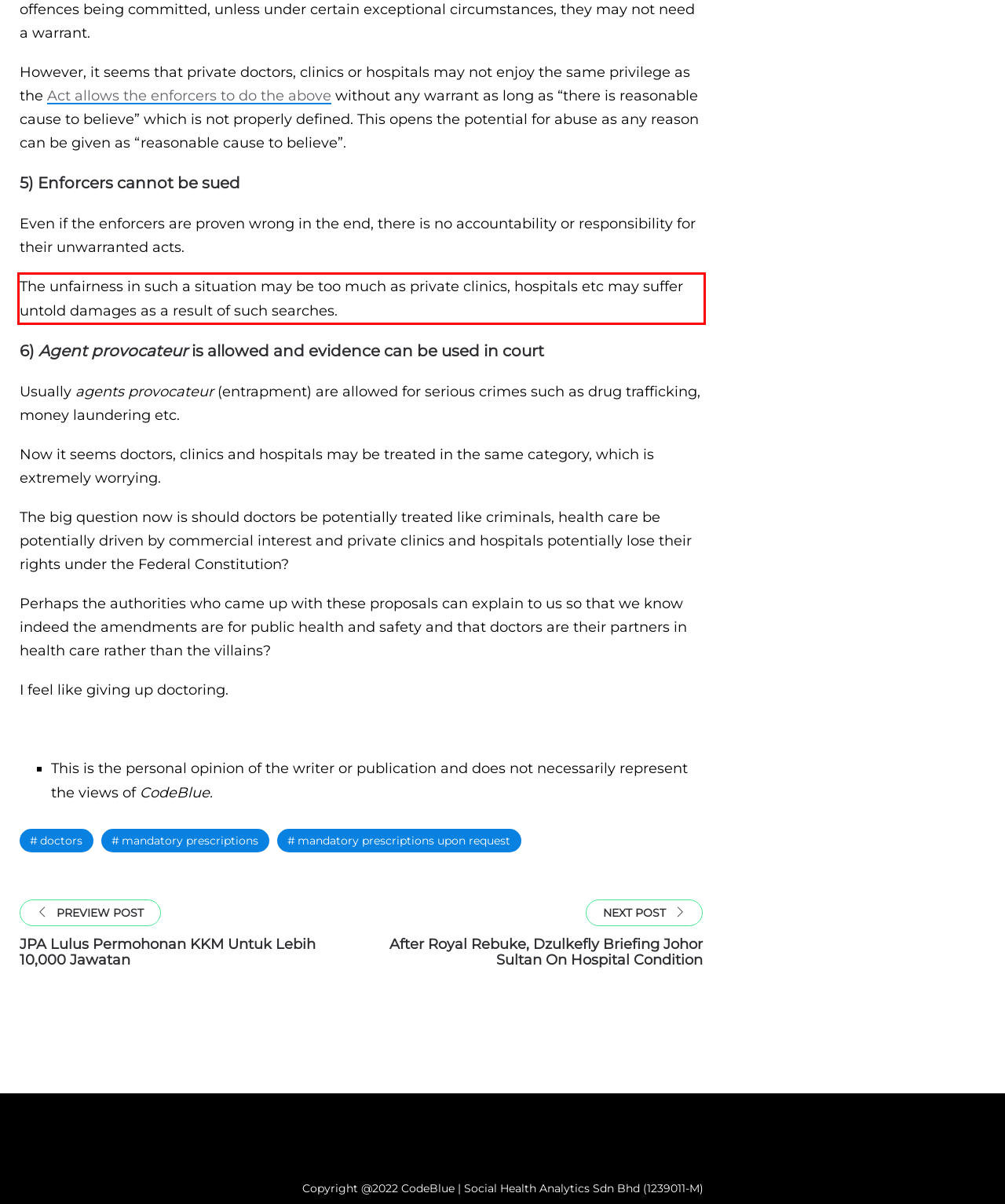There is a UI element on the webpage screenshot marked by a red bounding box. Extract and generate the text content from within this red box.

The unfairness in such a situation may be too much as private clinics, hospitals etc may suffer untold damages as a result of such searches.